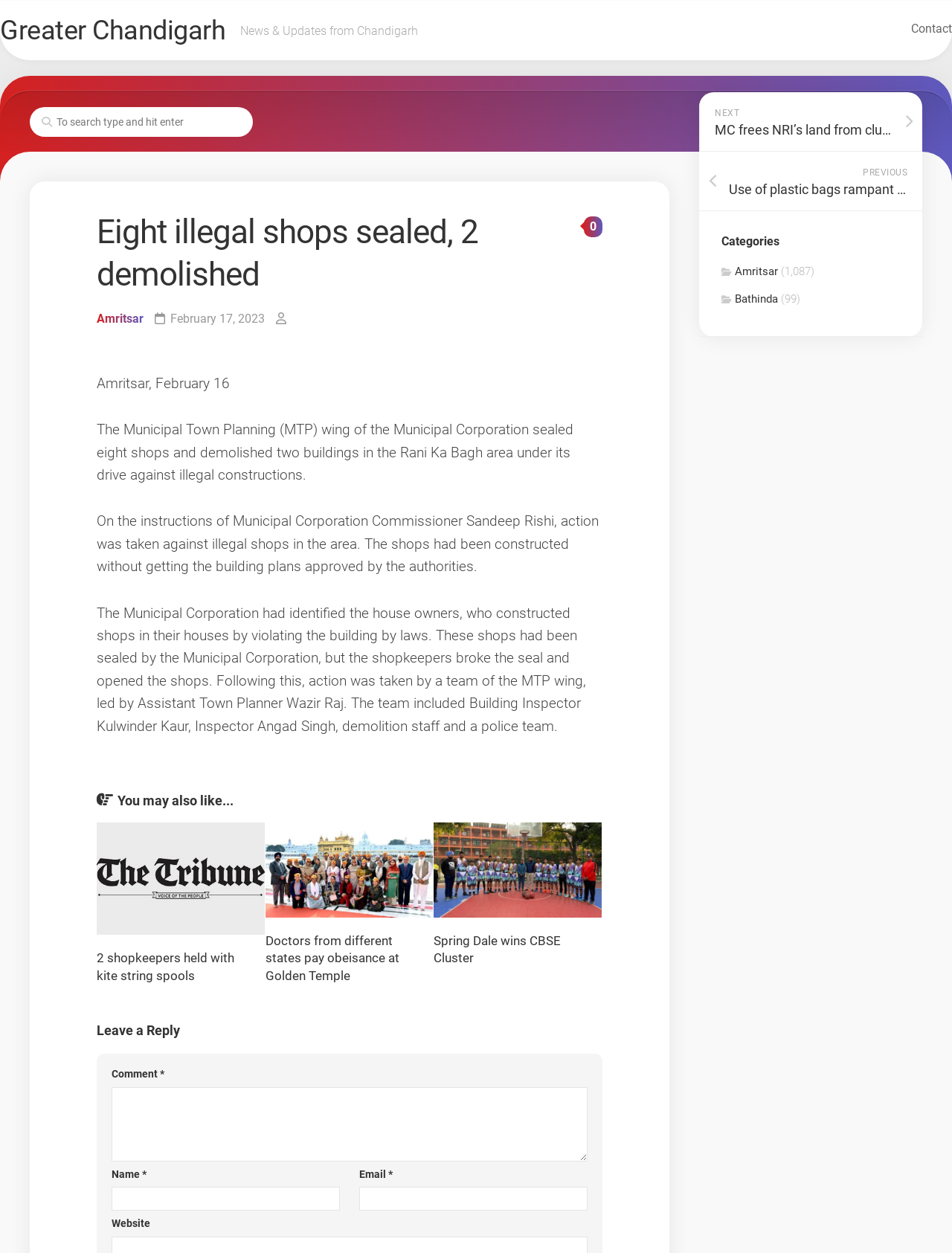Provide the bounding box coordinates of the HTML element described by the text: "alt="Follow Us On Facebook"". The coordinates should be in the format [left, top, right, bottom] with values between 0 and 1.

None